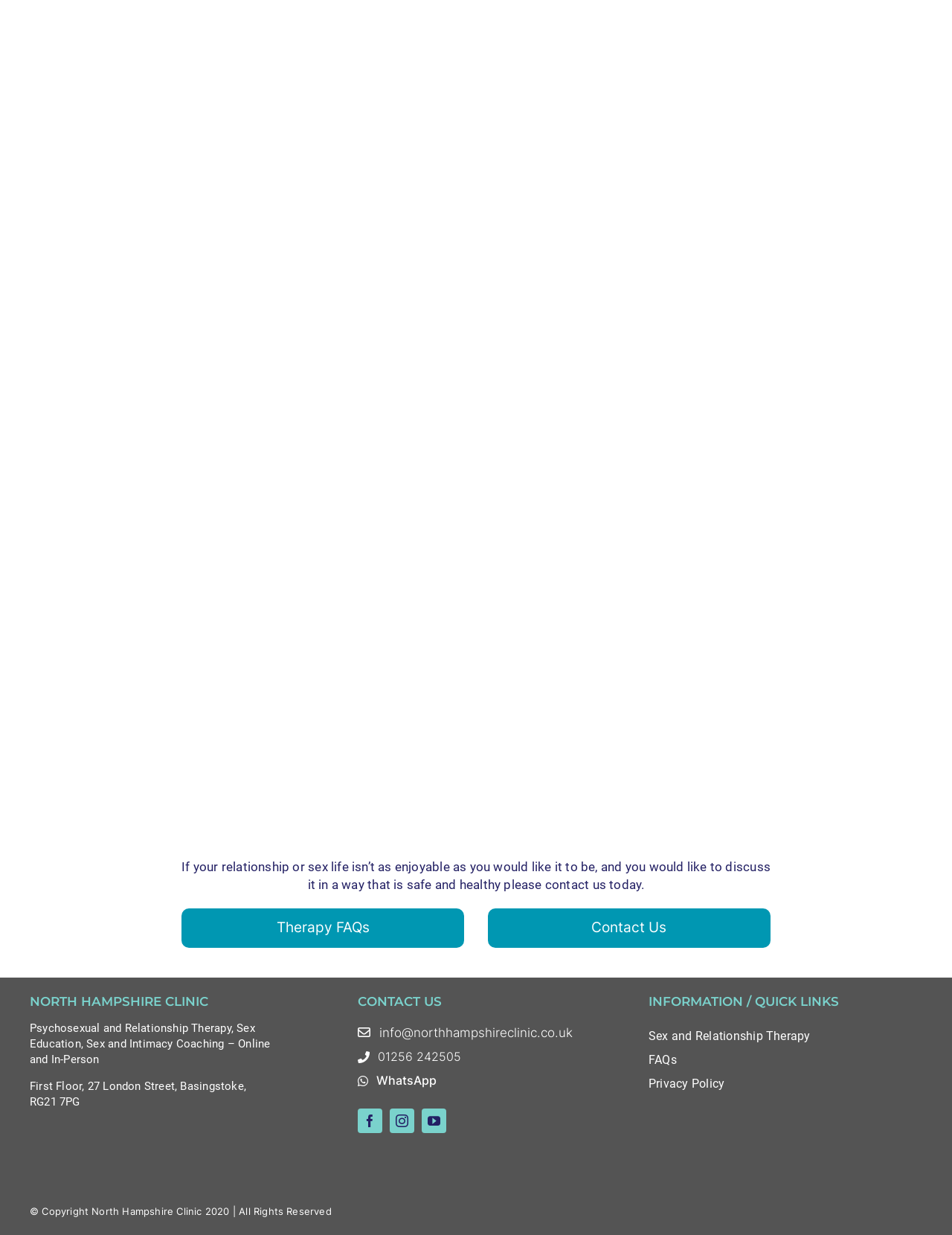Please locate the clickable area by providing the bounding box coordinates to follow this instruction: "Visit the clinic's Facebook page".

[0.376, 0.898, 0.402, 0.918]